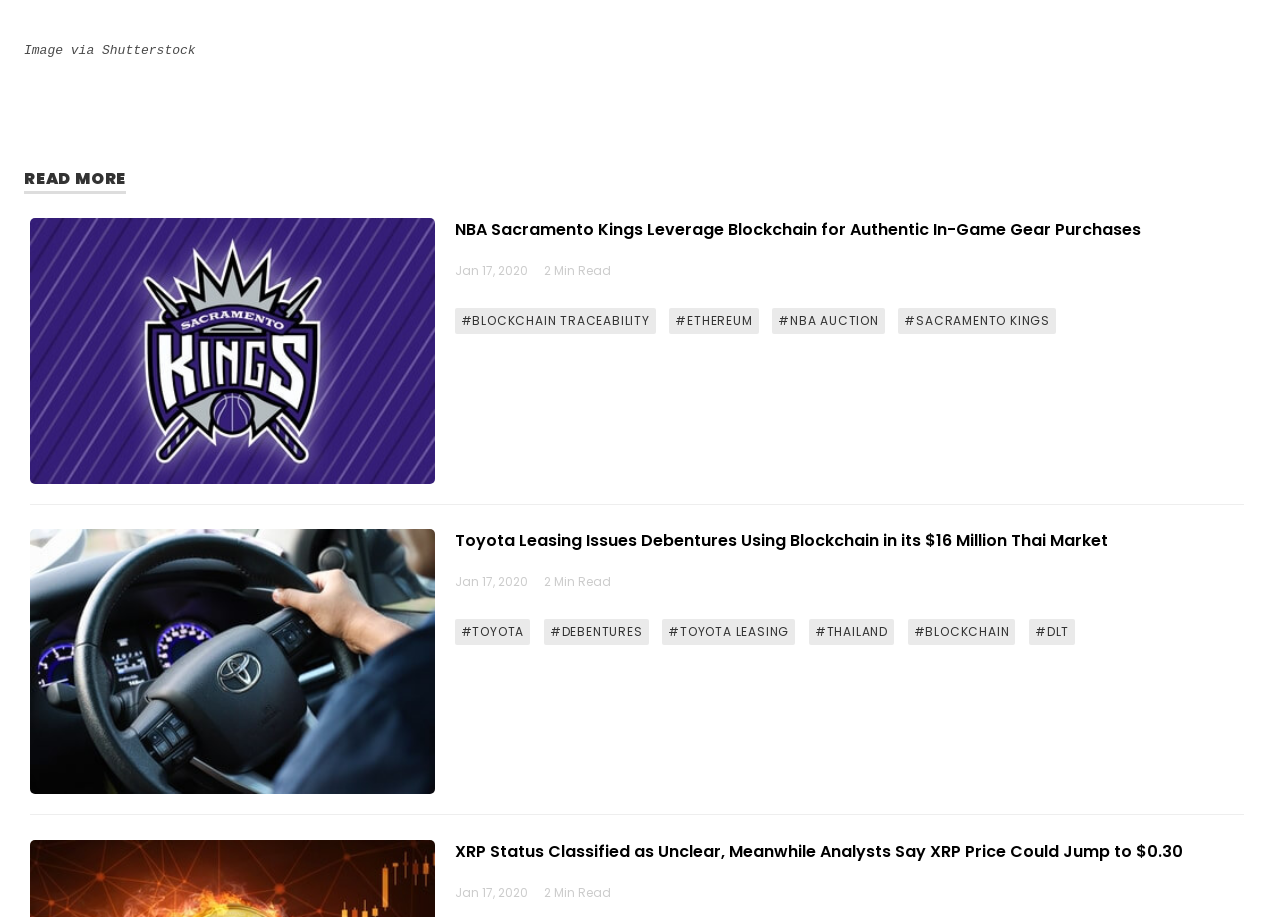Specify the bounding box coordinates (top-left x, top-left y, bottom-right x, bottom-right y) of the UI element in the screenshot that matches this description: #ETHEREUM

[0.523, 0.336, 0.593, 0.365]